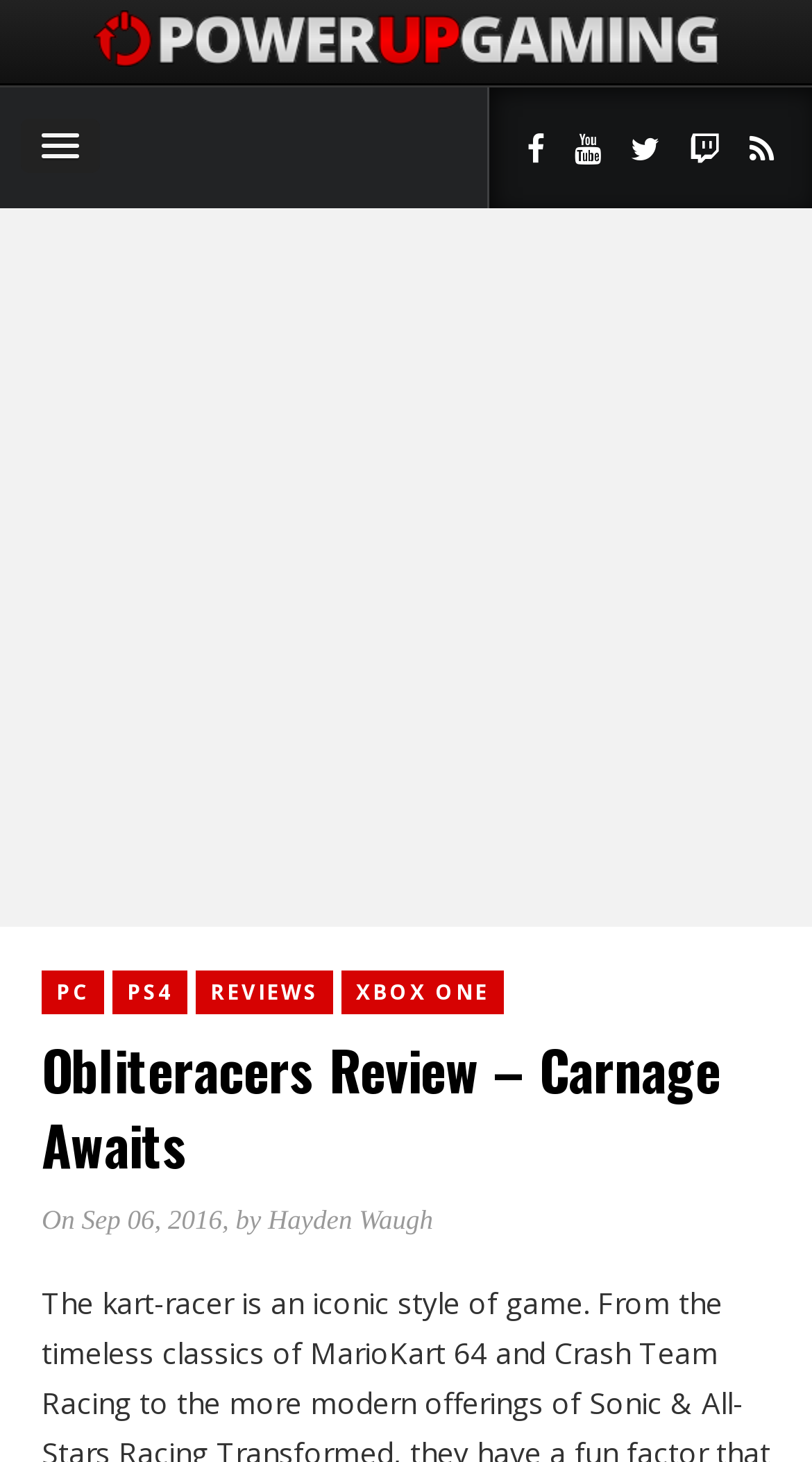What type of game is Obliteracers?
Using the visual information, respond with a single word or phrase.

Kart-racer